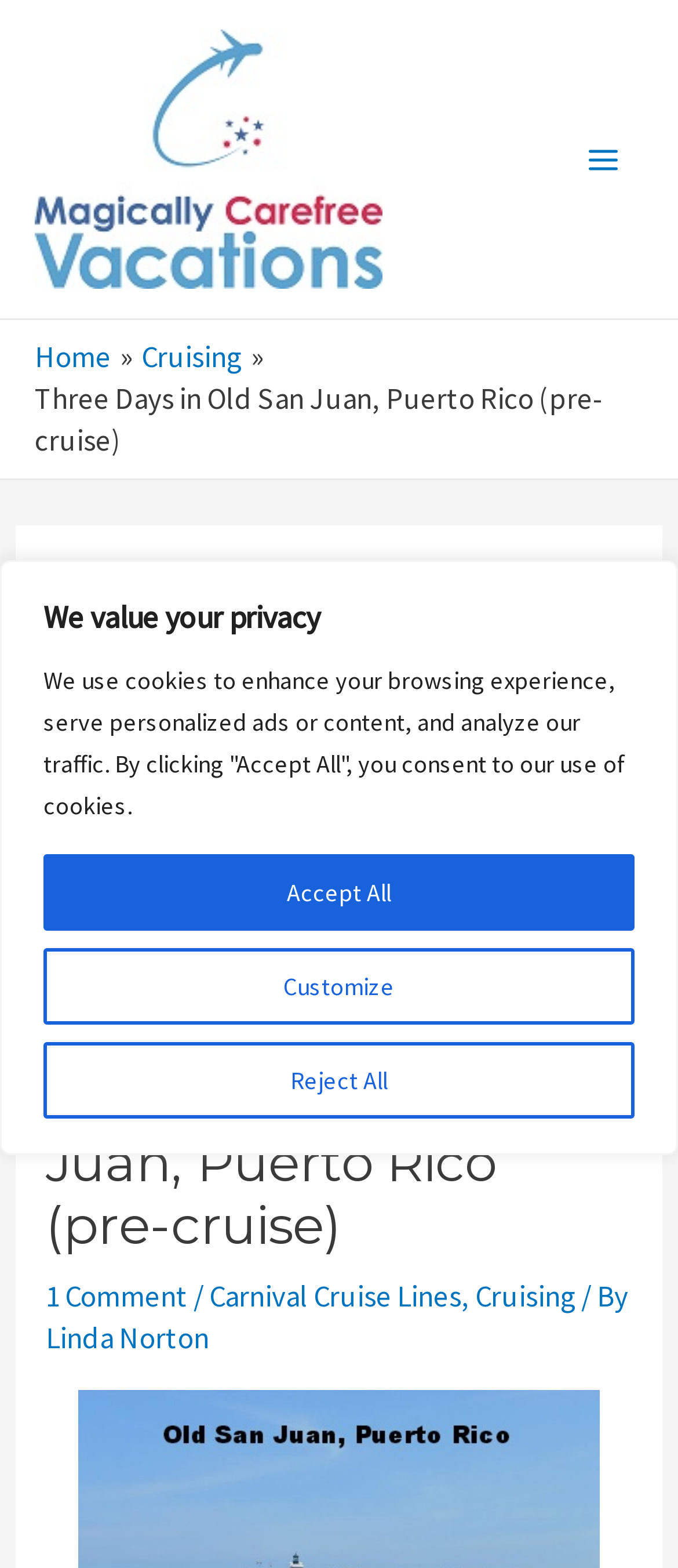Kindly determine the bounding box coordinates of the area that needs to be clicked to fulfill this instruction: "Read the article by Linda Norton".

[0.067, 0.841, 0.308, 0.866]